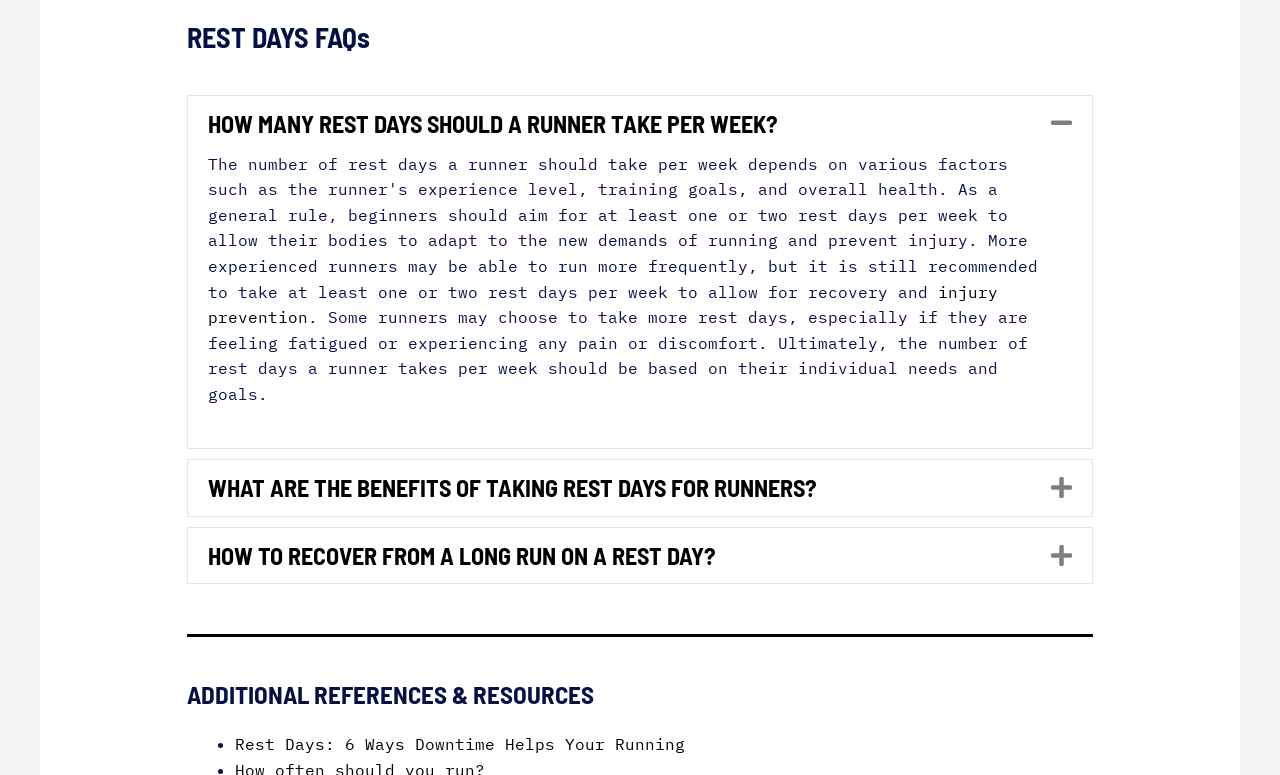How many tabs are available in the FAQ section?
Look at the screenshot and respond with a single word or phrase.

3